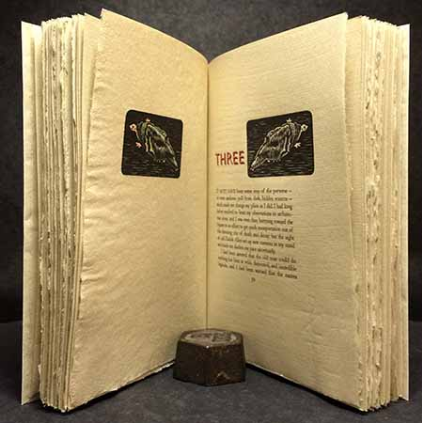Use a single word or phrase to answer this question: 
What is illustrated on the left page of the book?

A curious bird